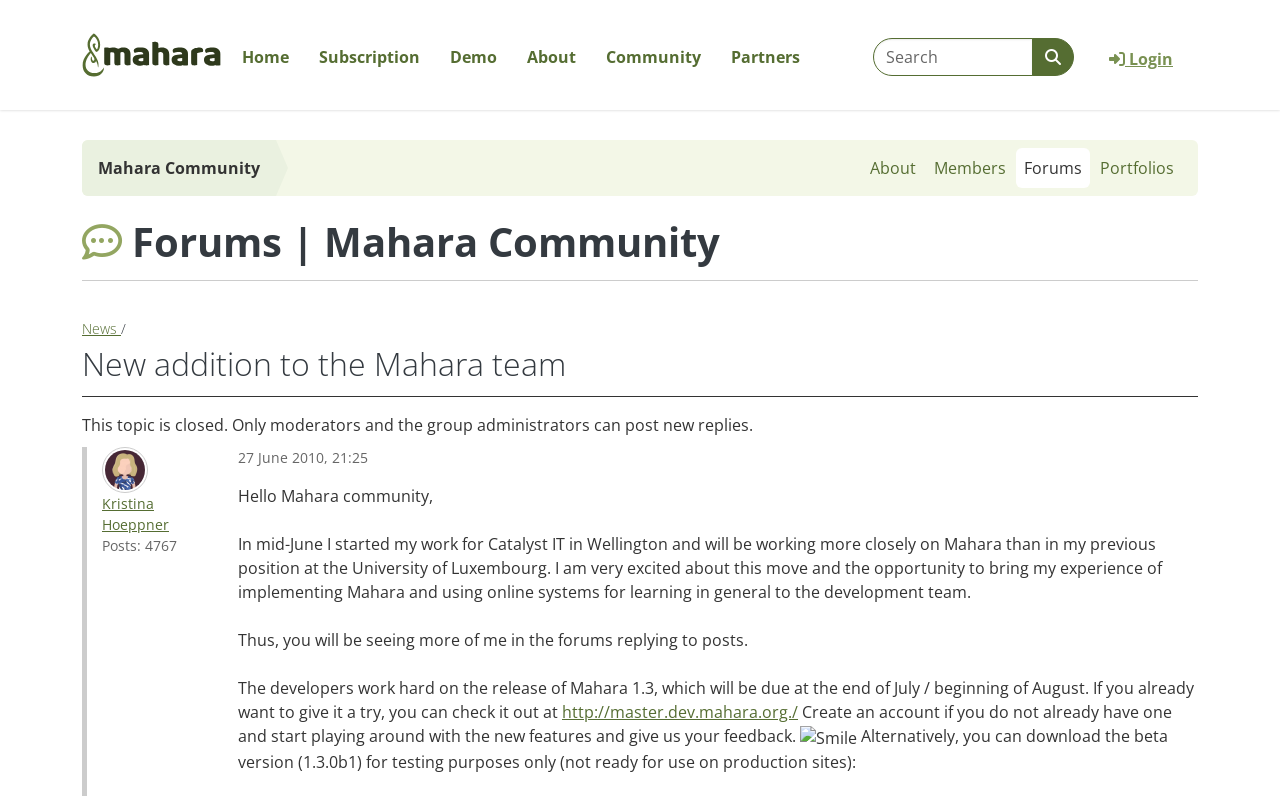Examine the screenshot and answer the question in as much detail as possible: Who is the author of the forum post?

In the forum post, I can see a profile picture and a link with the text 'Kristina Hoeppner', which suggests that Kristina Hoeppner is the author of the forum post.